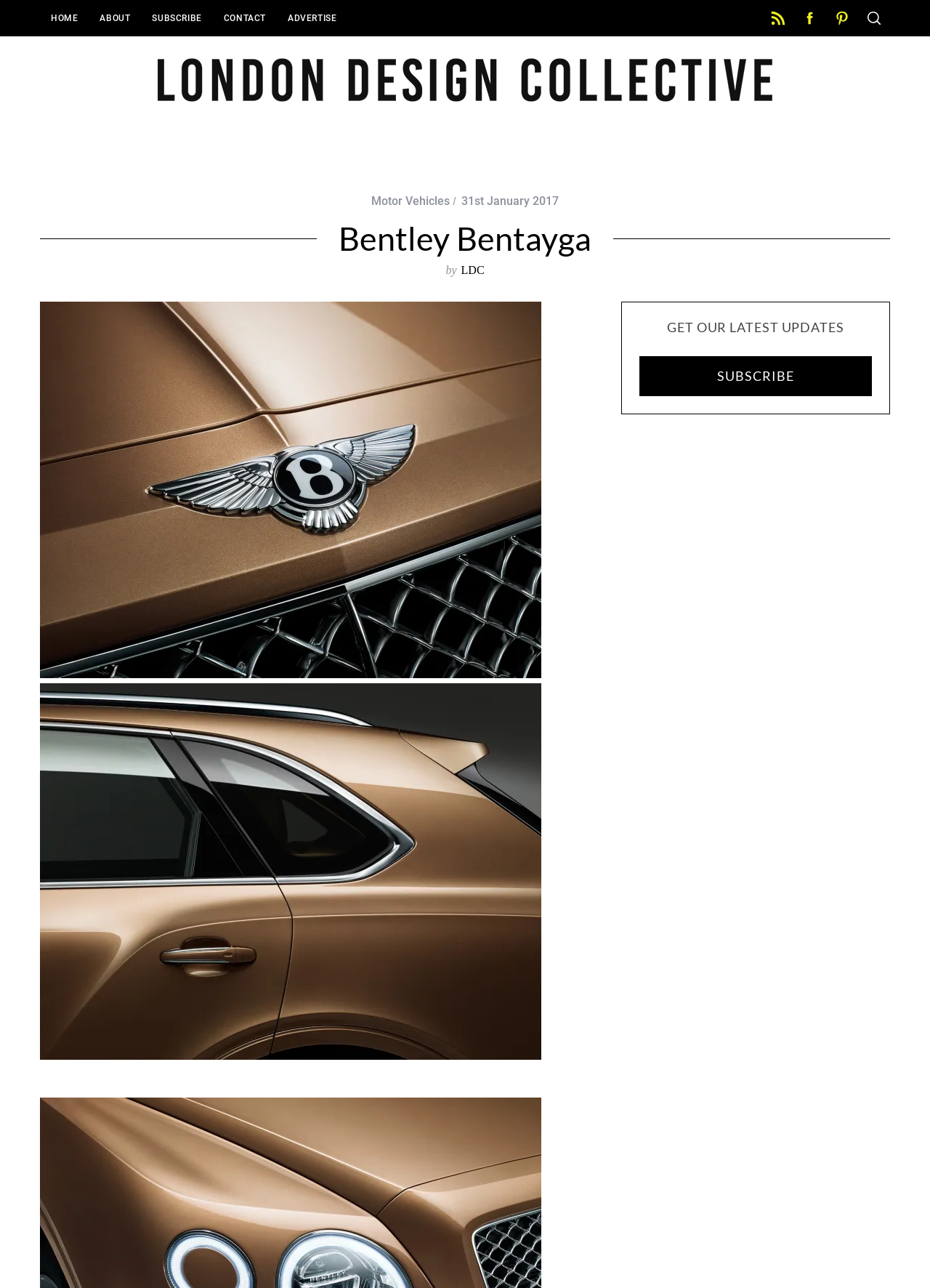Give a concise answer using one word or a phrase to the following question:
What is the name of the digital imaging studio?

PICS Studio